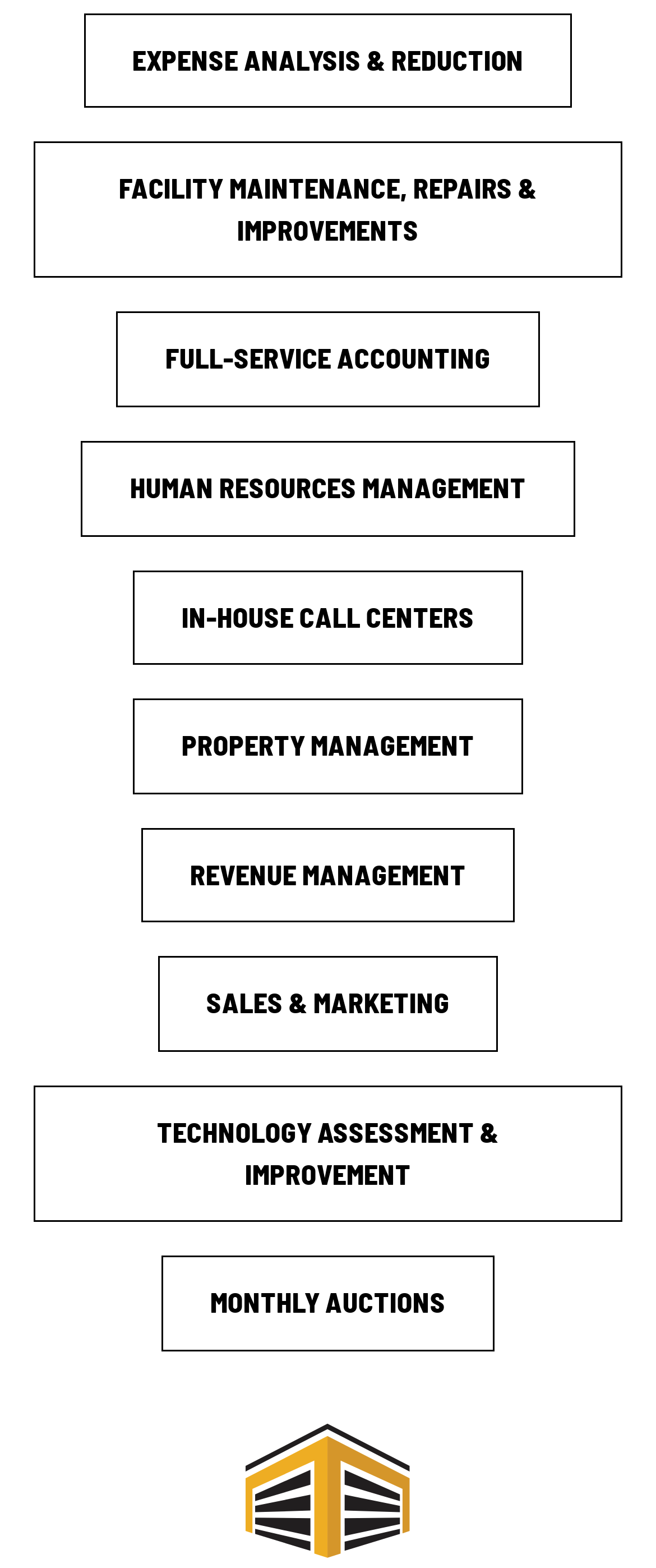Highlight the bounding box coordinates of the element you need to click to perform the following instruction: "Discover human resources management services."

[0.124, 0.281, 0.876, 0.342]